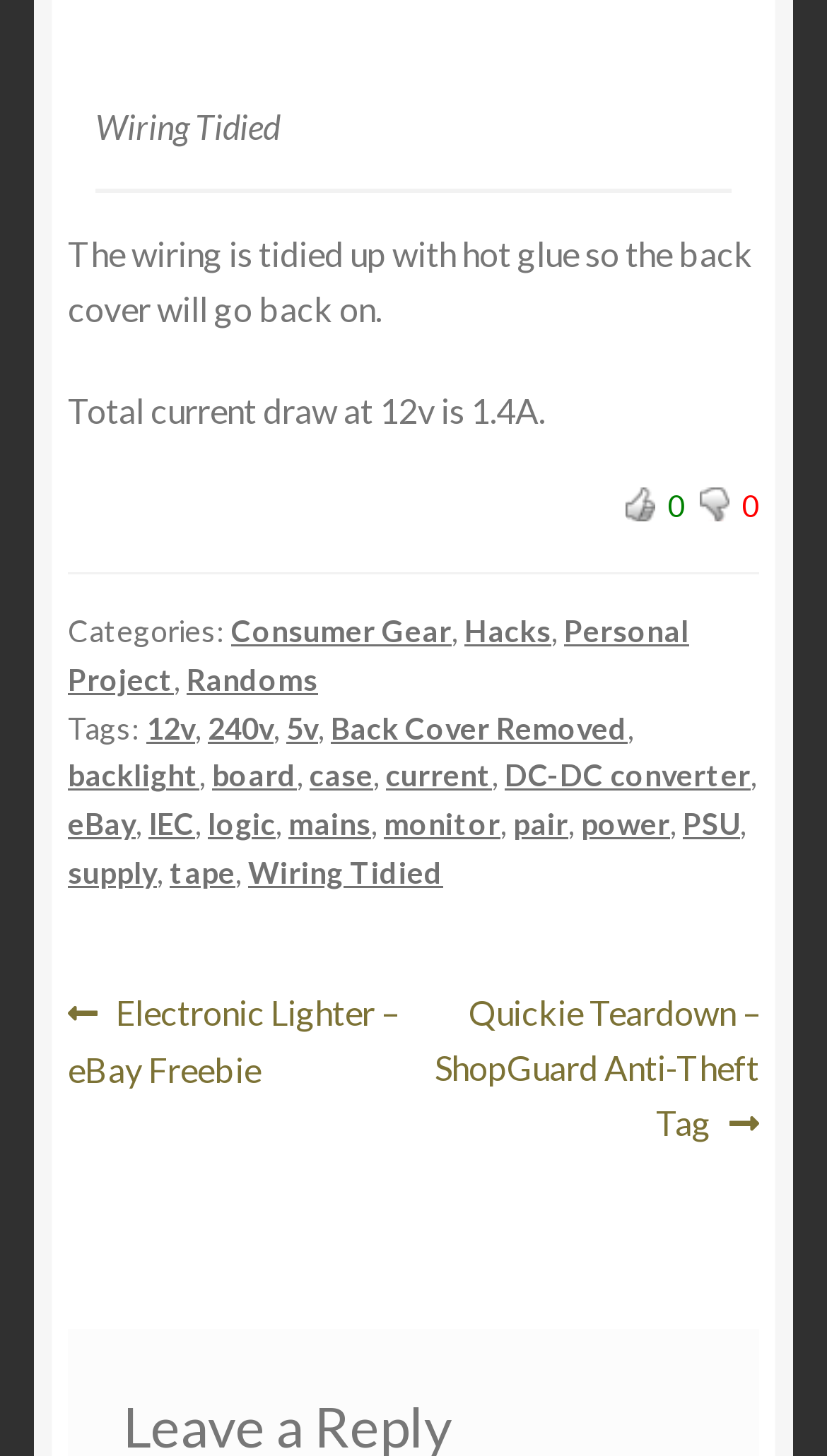What is the title of the previous post?
Please provide a detailed and thorough answer to the question.

The title of the previous post can be found in the link element with the text ' Previous post: Electronic Lighter – eBay Freebie' which is located in the Post Navigation section at the bottom of the webpage.